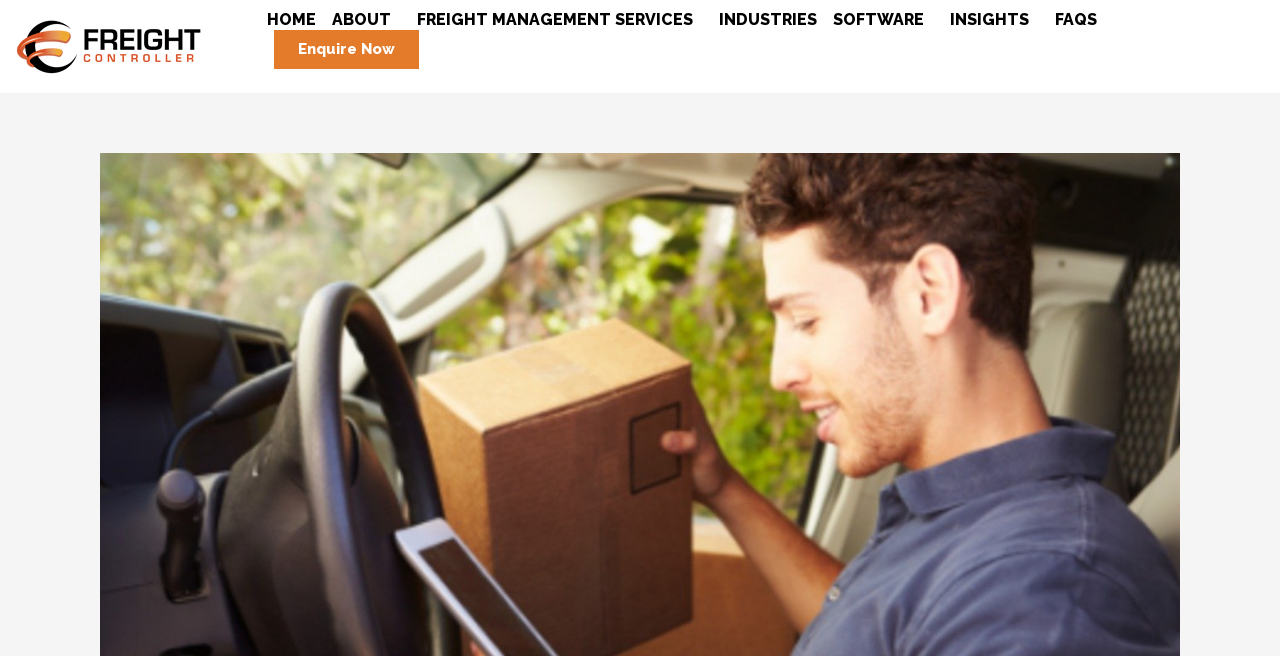What is the purpose of the 'Sign-on-Glass App'?
Based on the image, provide a one-word or brief-phrase response.

Dispatching operations and proof of delivery